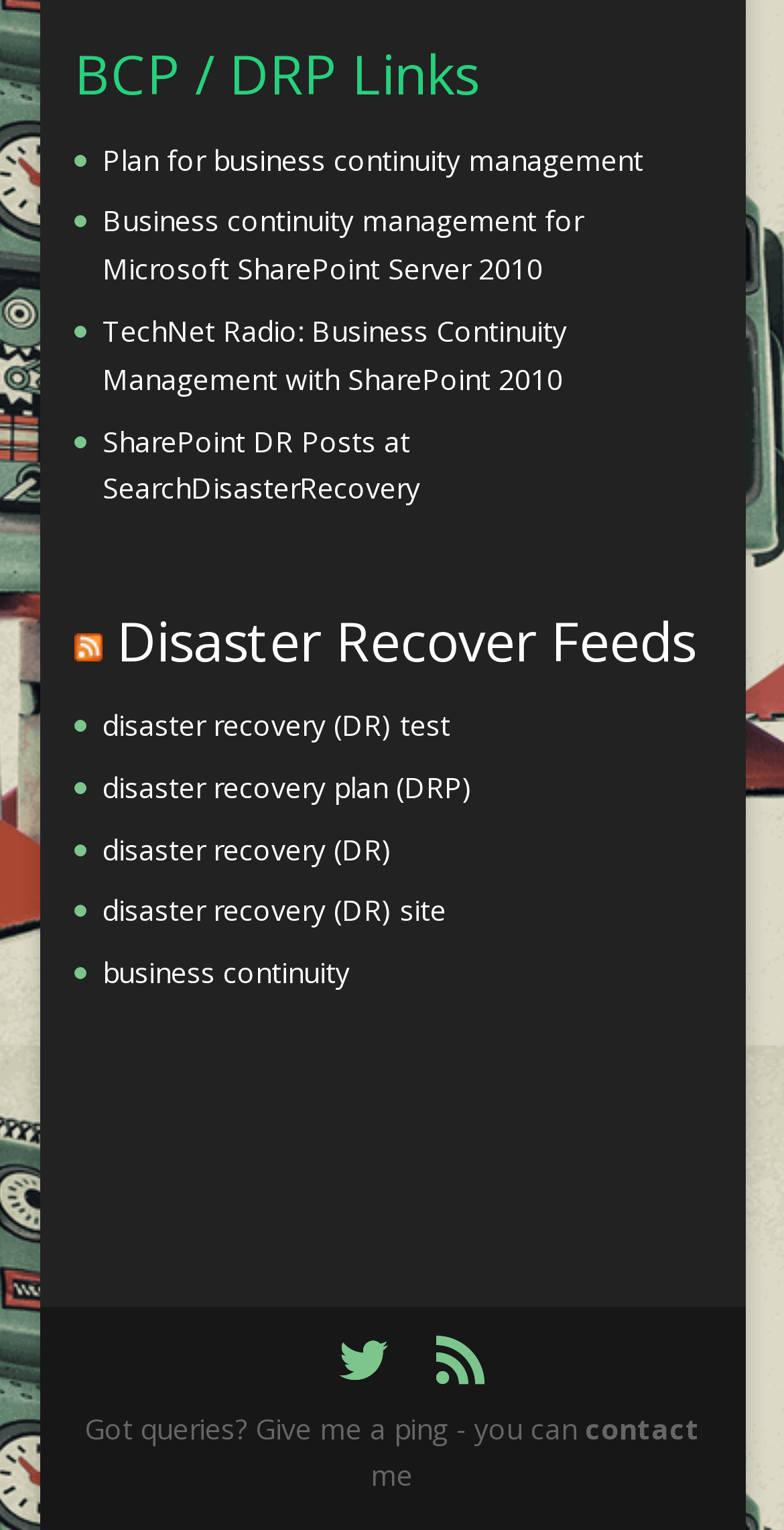Identify the bounding box coordinates of the area that should be clicked in order to complete the given instruction: "Visit 'Business continuity management for Microsoft SharePoint Server 2010'". The bounding box coordinates should be four float numbers between 0 and 1, i.e., [left, top, right, bottom].

[0.131, 0.132, 0.744, 0.188]